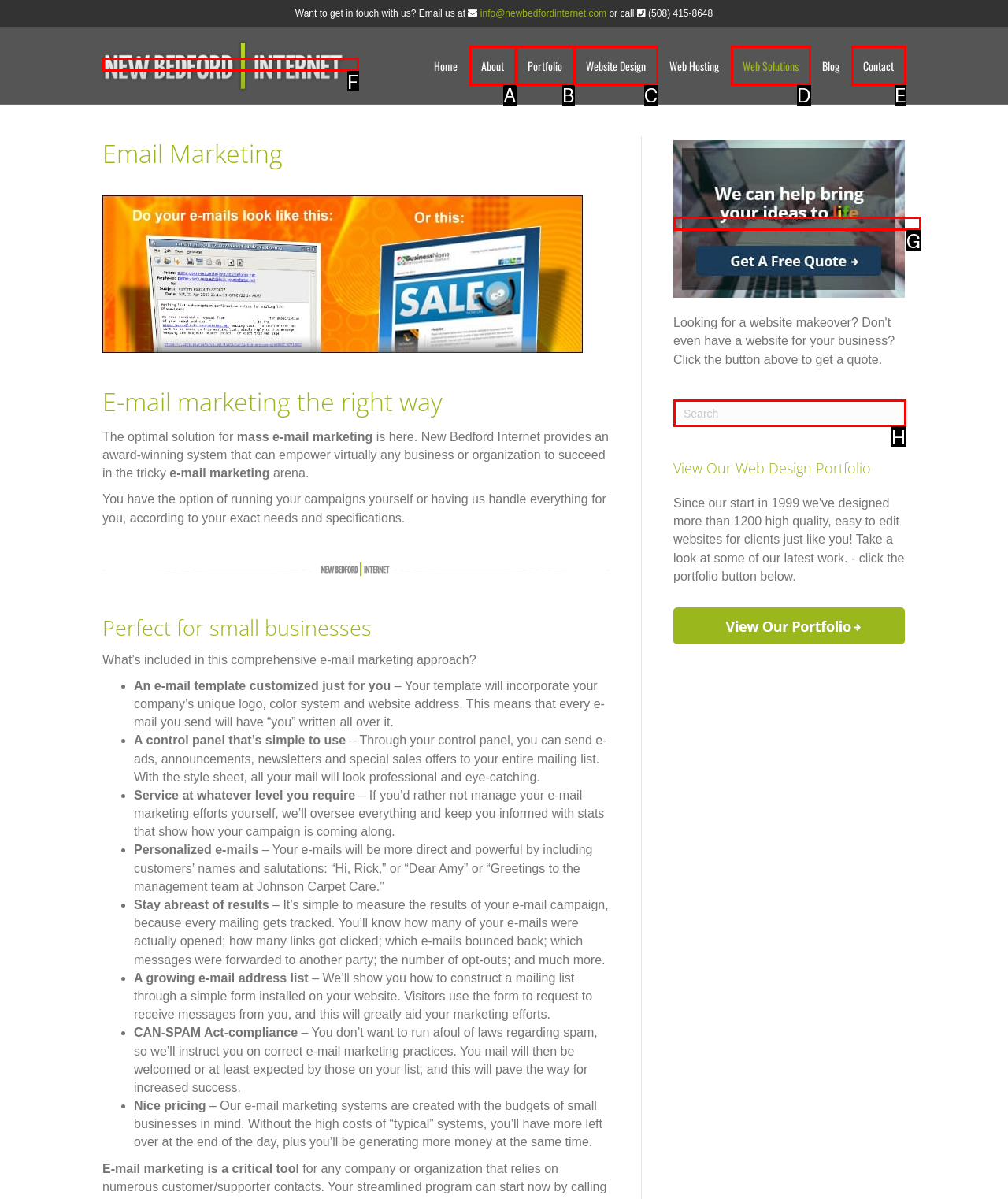Choose the HTML element that best fits the description: alt="New Bedford Internet". Answer with the option's letter directly.

F